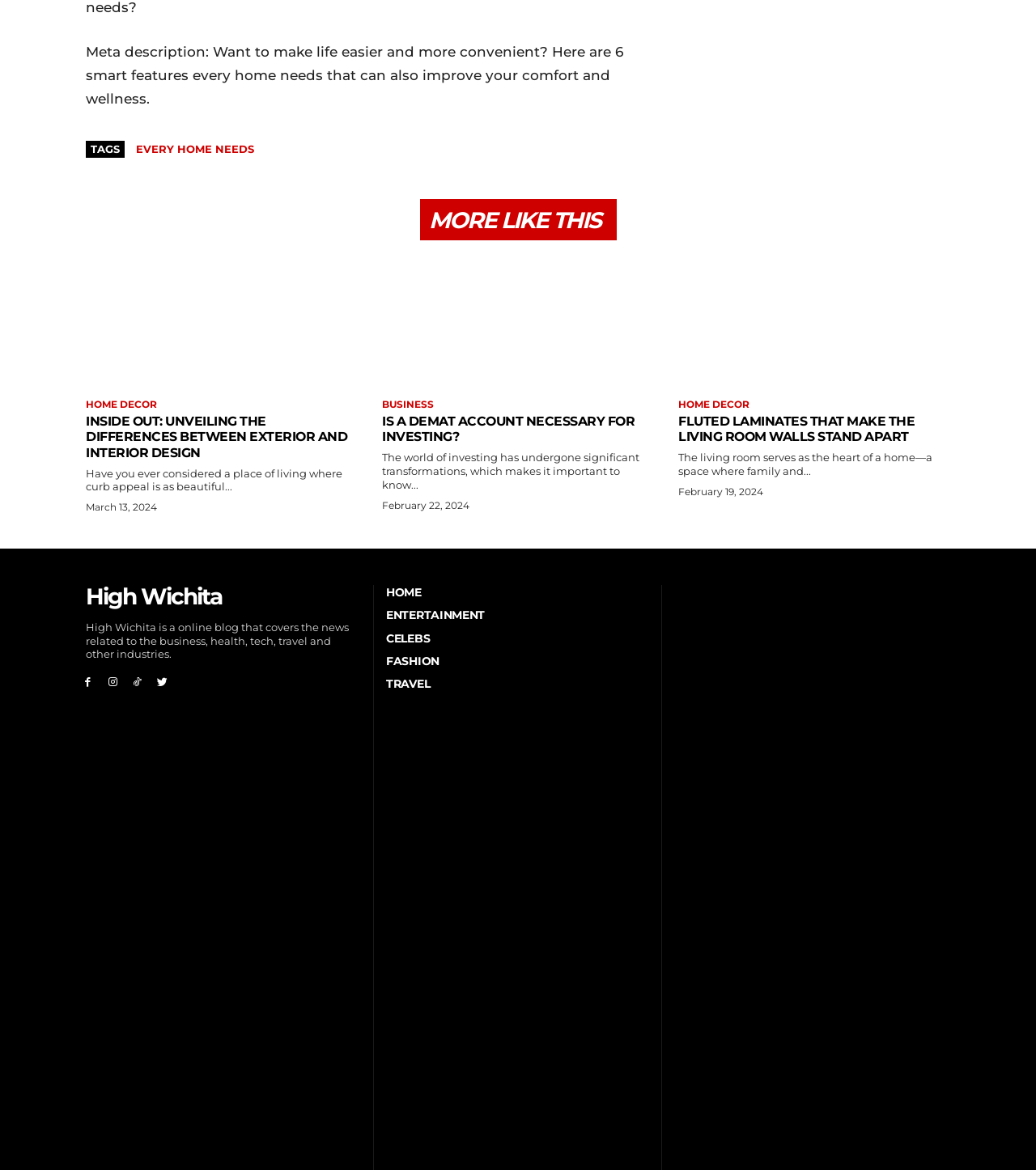Please examine the image and answer the question with a detailed explanation:
What is the date of the third article on the webpage?

The date of the third article on the webpage is February 19, 2024, which can be found by examining the time element with the text 'February 19, 2024'.